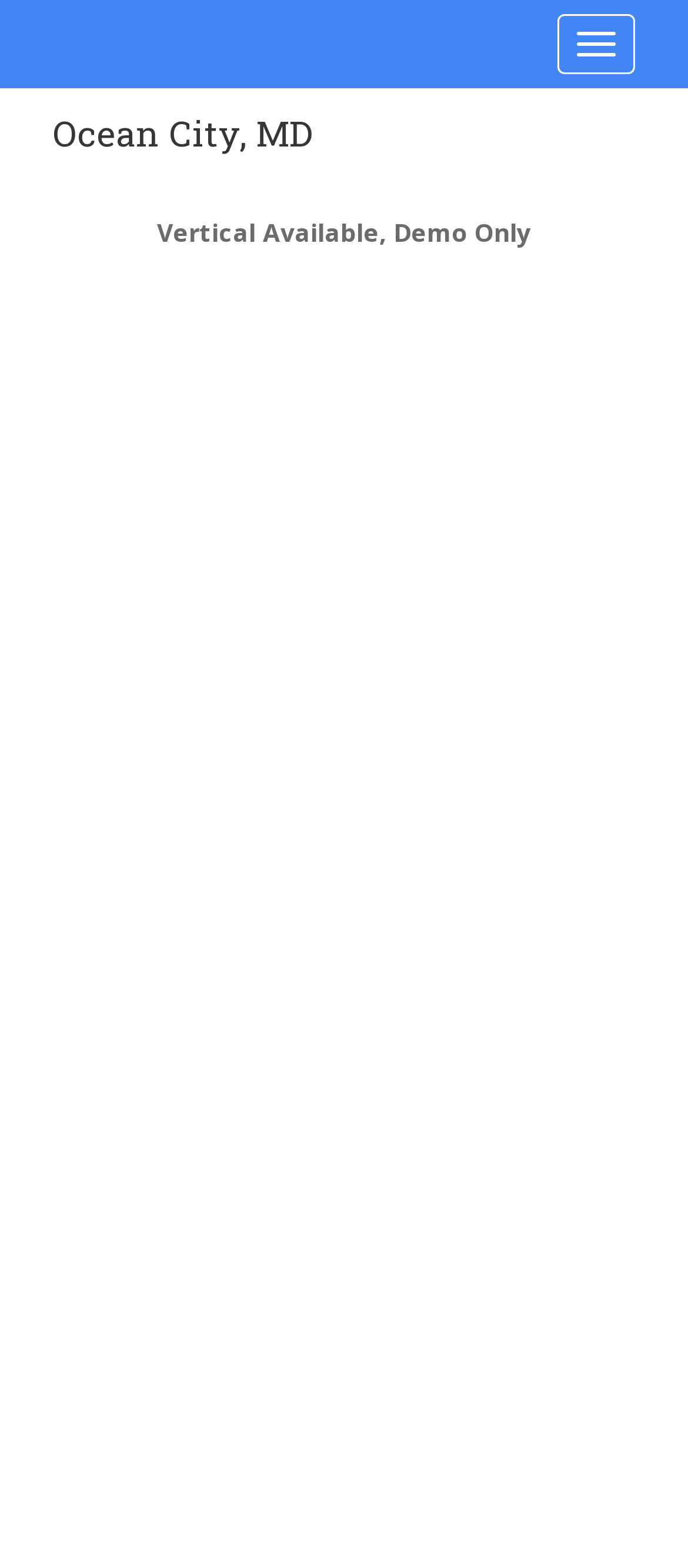Find the UI element described as: "Toggle navigation" and predict its bounding box coordinates. Ensure the coordinates are four float numbers between 0 and 1, [left, top, right, bottom].

[0.81, 0.009, 0.923, 0.047]